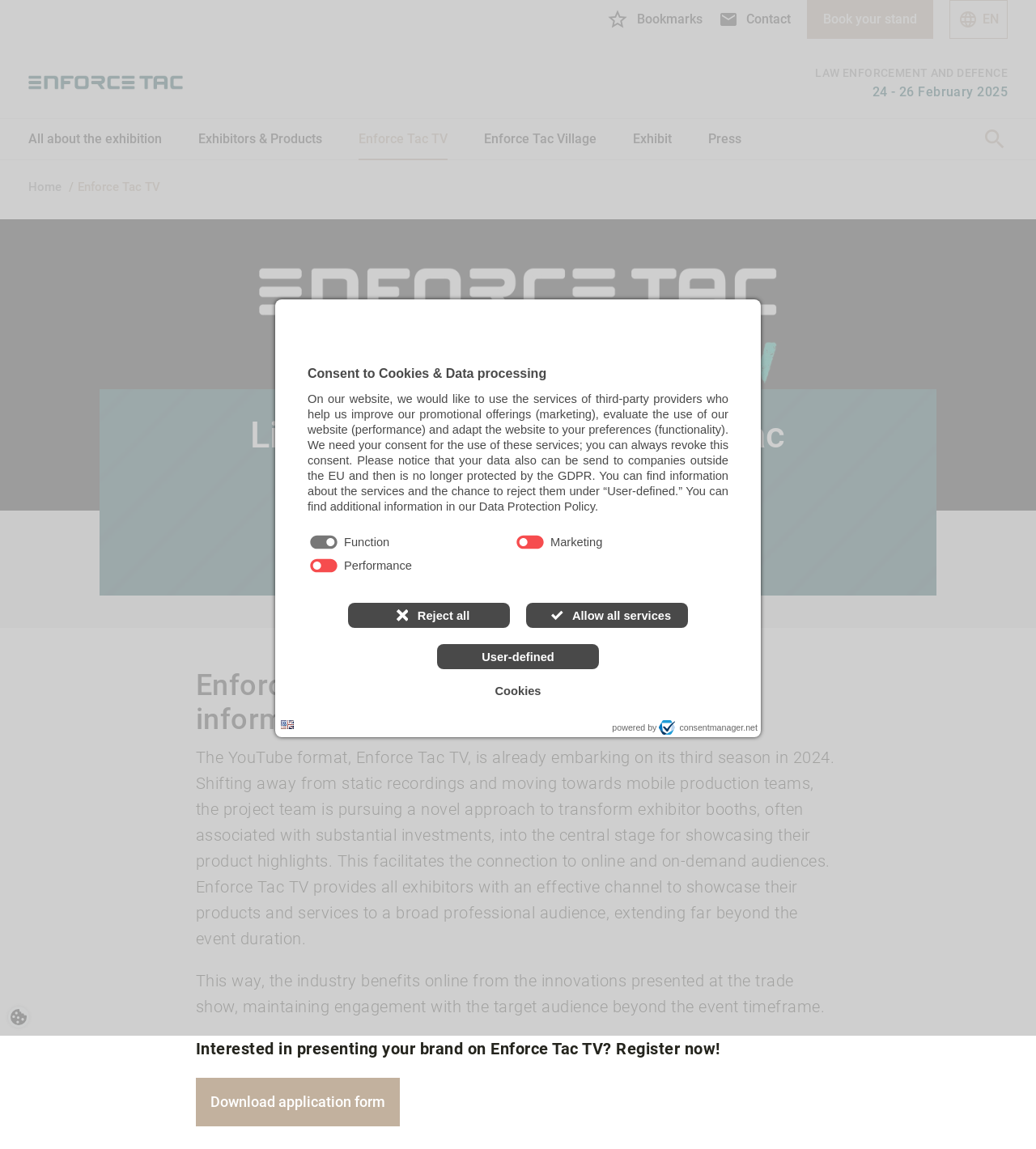Please determine the bounding box coordinates of the area that needs to be clicked to complete this task: 'Click the 'Allow all services' button'. The coordinates must be four float numbers between 0 and 1, formatted as [left, top, right, bottom].

[0.508, 0.524, 0.664, 0.546]